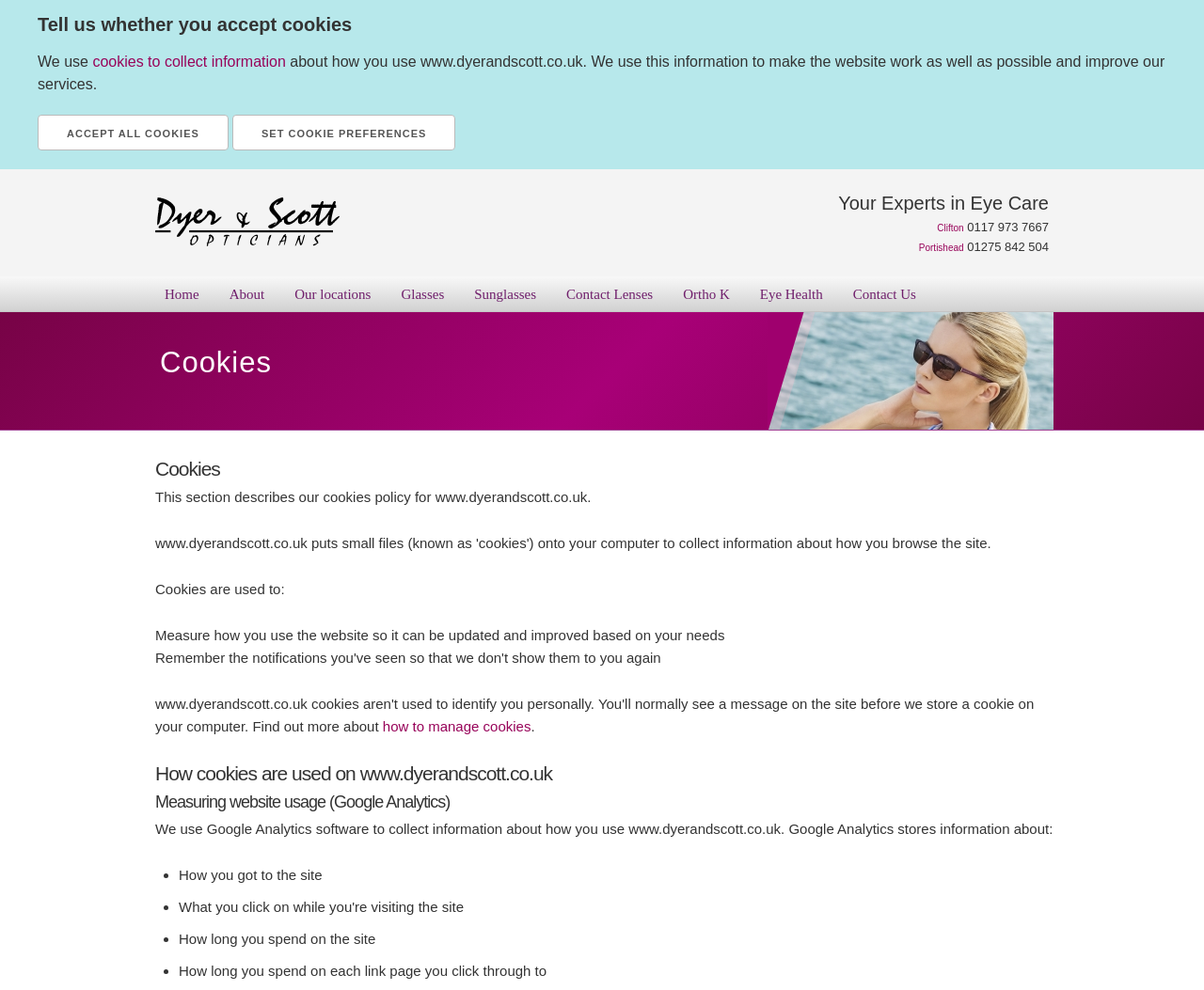What analytics software is used on this website?
Please provide an in-depth and detailed response to the question.

The analytics software used on this website can be found in the section 'Measuring website usage' where it says 'We use Google Analytics software to collect information about how you use www.dyerandscott.co.uk.' This is further explained in the subsequent sections, which describe how Google Analytics stores information about website usage.